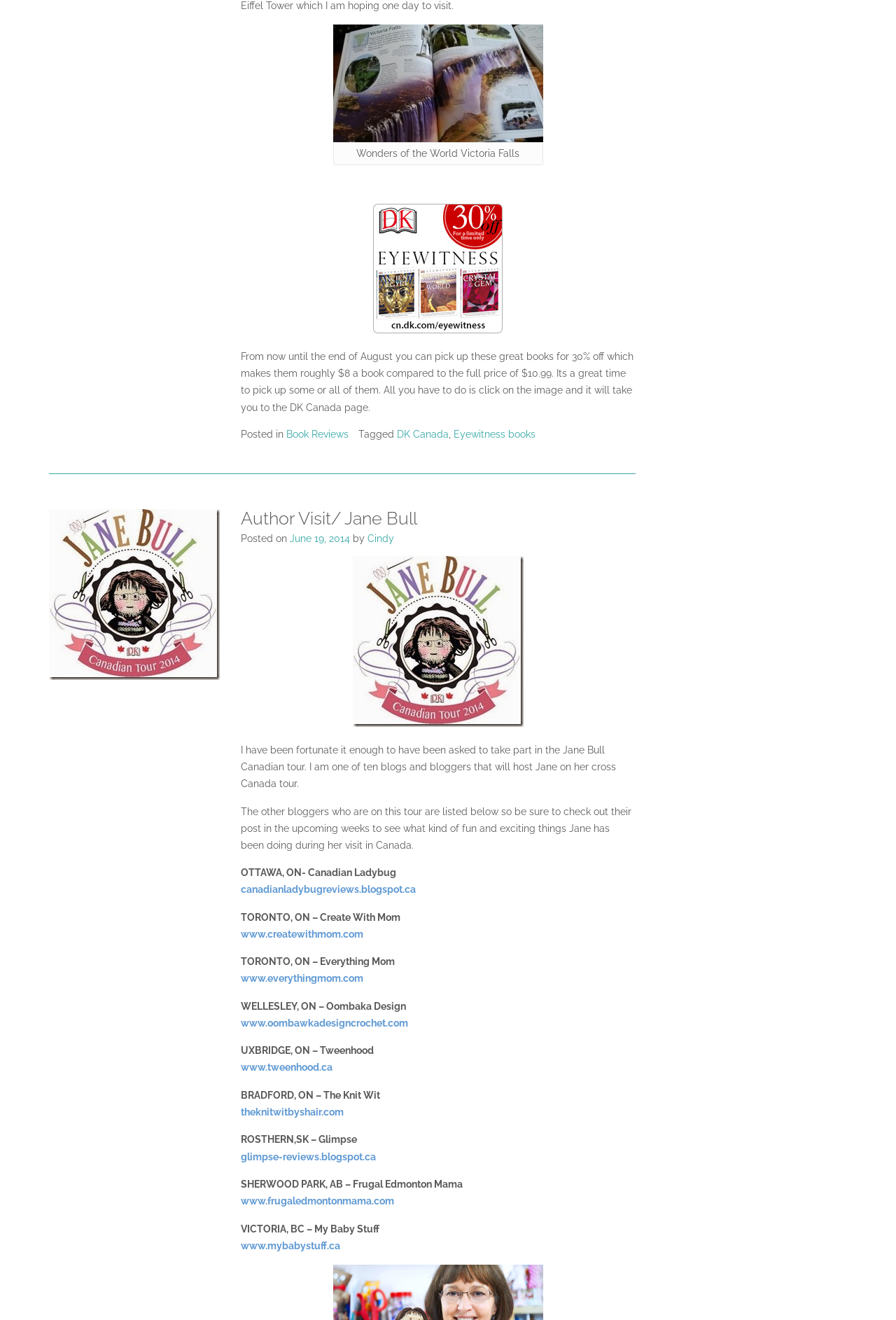What is the name of the author visiting Canada?
Please respond to the question thoroughly and include all relevant details.

The webpage mentions that the author is hosting Jane Bull on her cross Canada tour, and lists the other bloggers and their websites who are also hosting her.